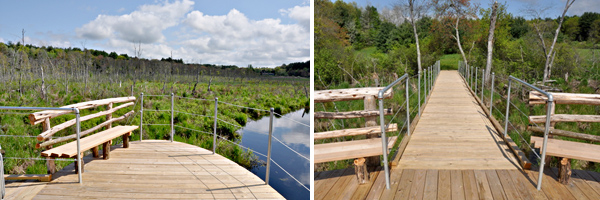Identify and describe all the elements present in the image.

The image features a serene outdoor setting showcasing a wooden boardwalk that extends over a lush, green wetland area. On the left, the perspective captures the boardwalk's circular lookout platform with benches, providing a resting spot for visitors to take in the surrounding natural beauty. The platform is bordered by a railing, enhancing safety while offering unobstructed views of the tranquil waterway and the vibrant greenery. In the background, a bright blue sky dotted with fluffy white clouds contrasts beautifully with the greenery of the wetland.

On the right, a continuation of the boardwalk directs the viewer deeper into the lush environment. The pathway is lined with more benches on either side, encouraging exploration and appreciation of the habitat. Surrounding trees, some bare and others full of leaves, create a sense of immersion in nature. This setting highlights the conservation efforts and accessibility provided by the Carlisle Conservation Foundation, promoting both relaxation and environmental awareness among visitors.